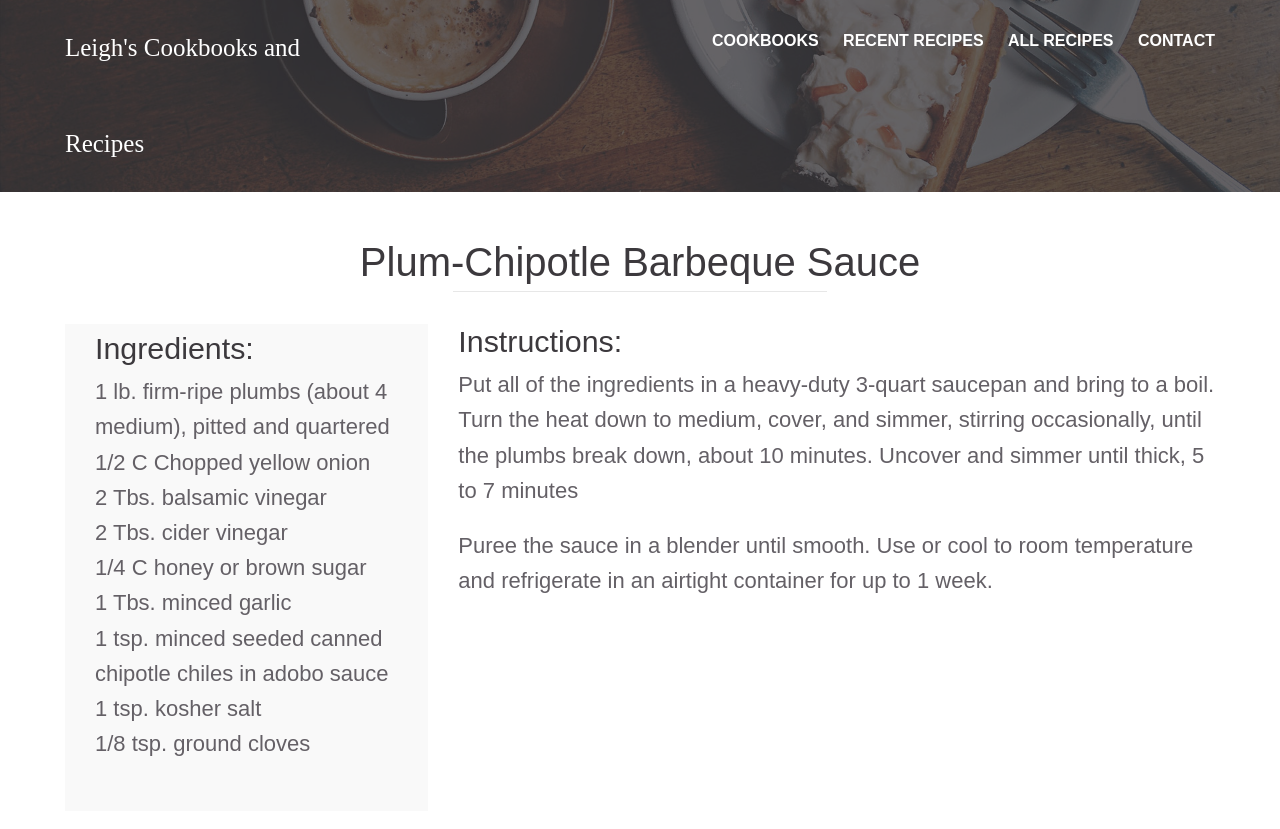Reply to the question below using a single word or brief phrase:
How many types of vinegar are used in the recipe?

2